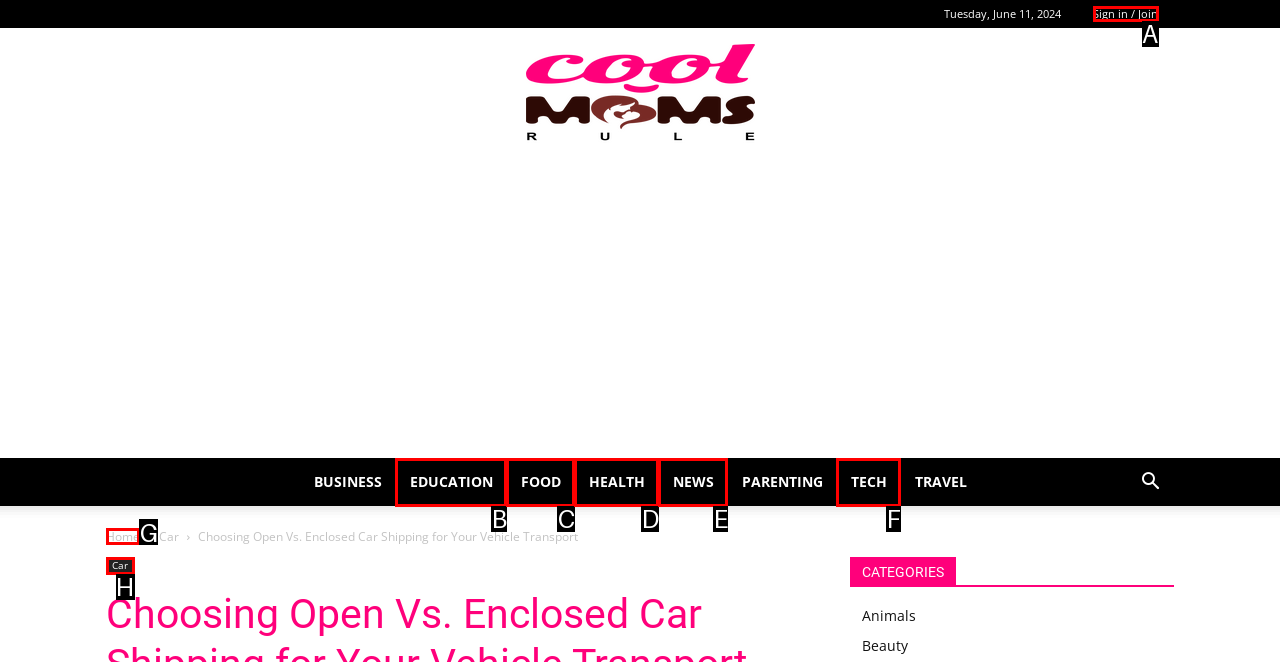Identify the HTML element to select in order to accomplish the following task: Visit the home page
Reply with the letter of the chosen option from the given choices directly.

G